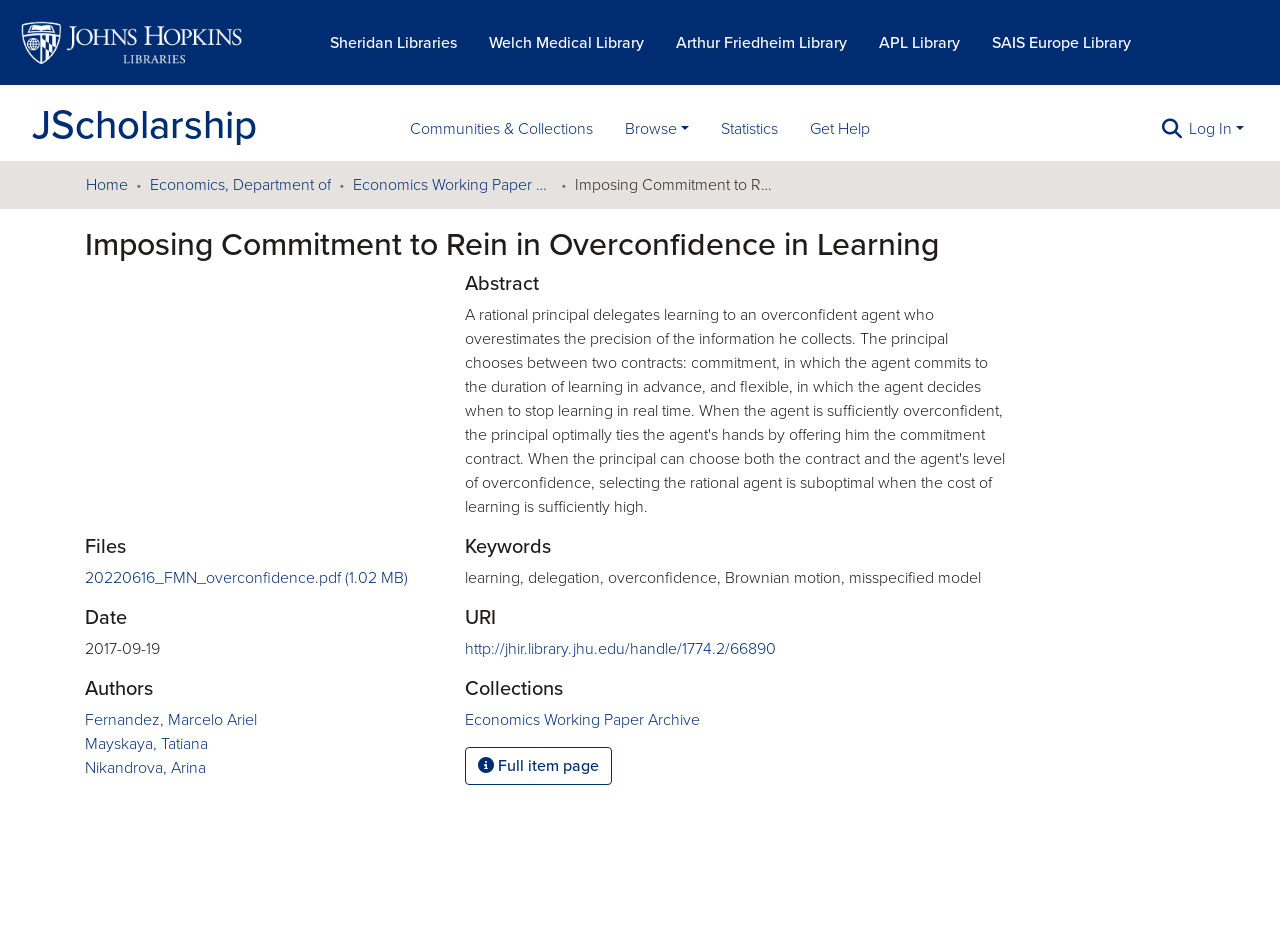Determine the bounding box for the UI element that matches this description: "JScholarship".

[0.025, 0.101, 0.201, 0.164]